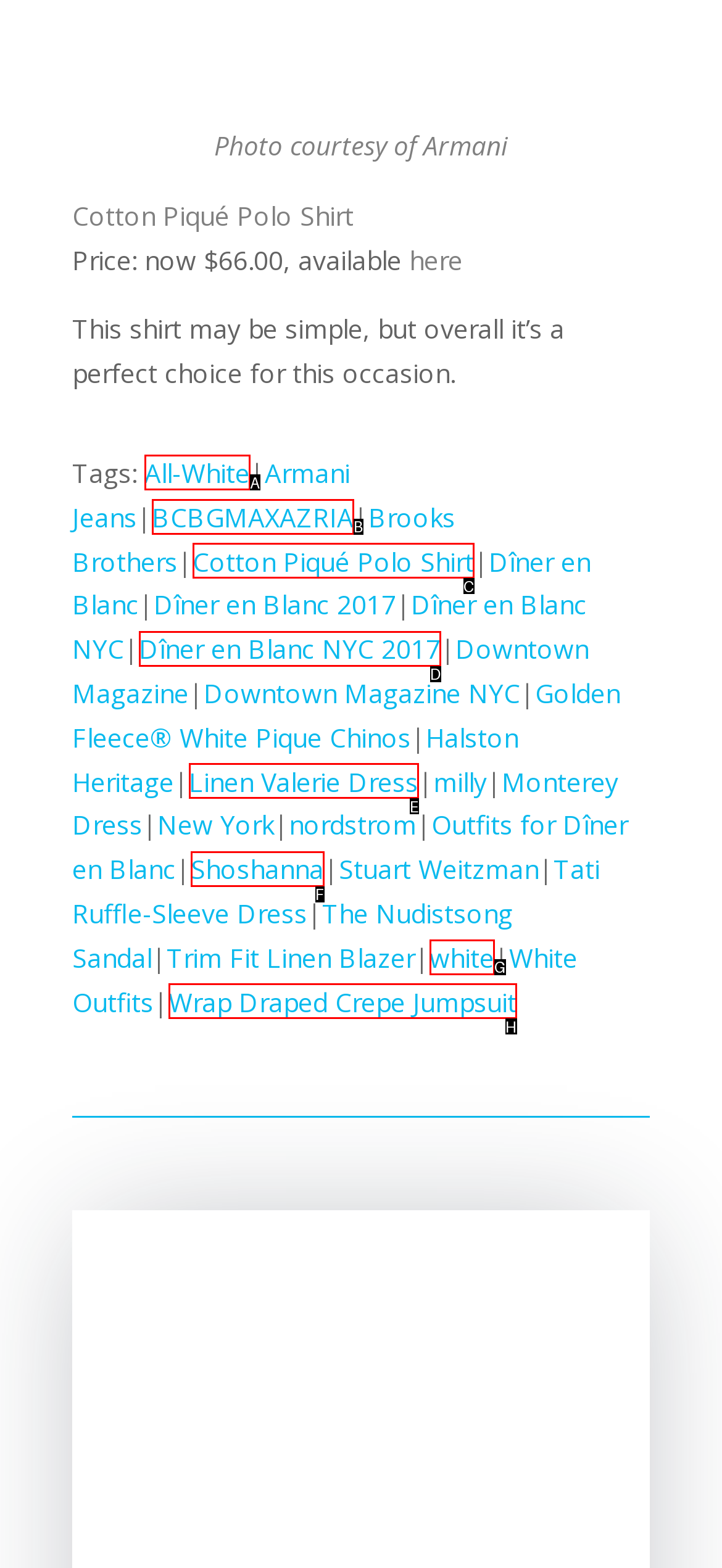Given the description: Cotton Piqué Polo Shirt, identify the matching option. Answer with the corresponding letter.

C